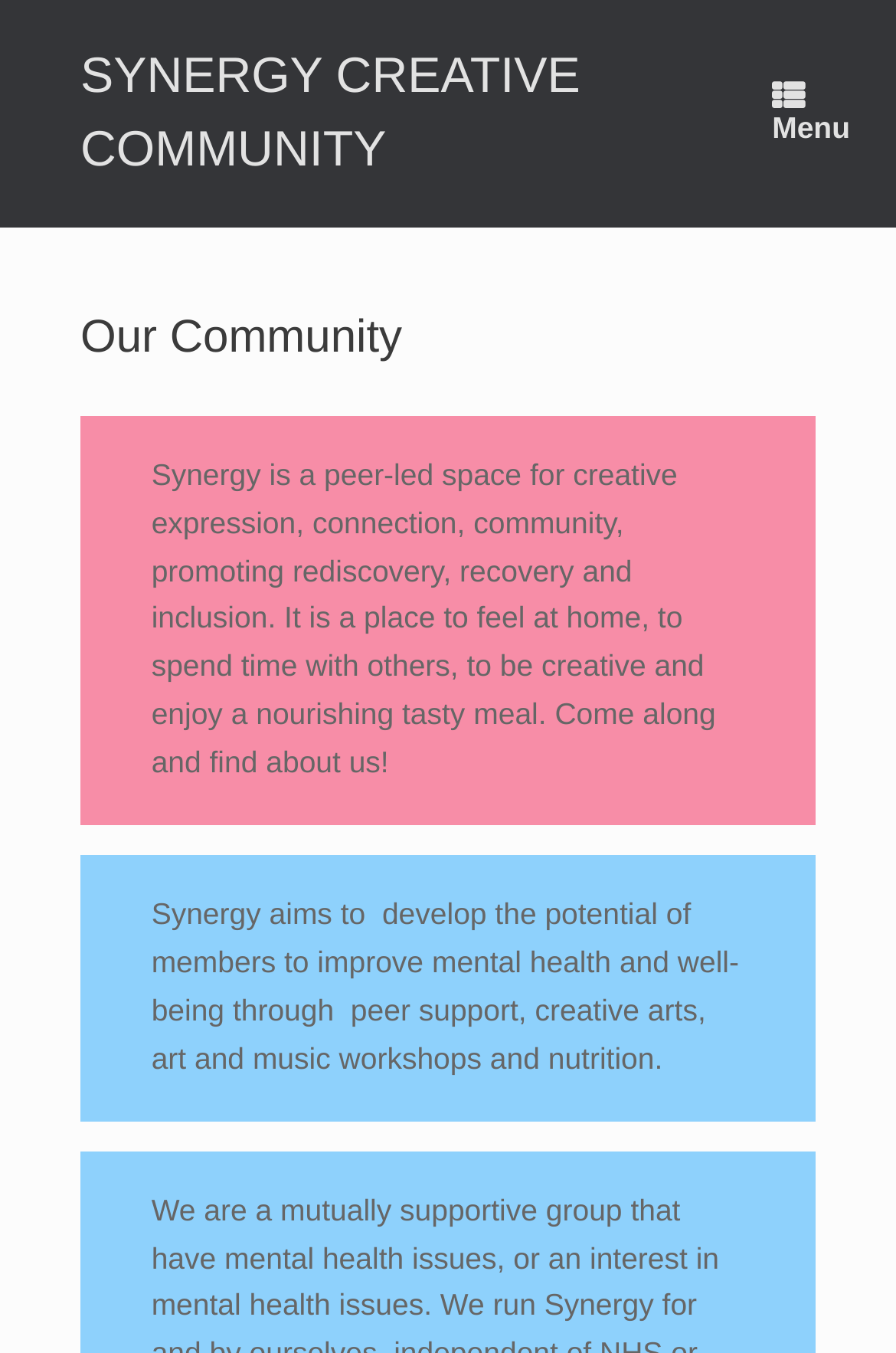What is the focus of Synergy's activities?
Please provide a detailed and thorough answer to the question.

The webpage states that Synergy aims to develop the potential of members to improve mental health and well-being through various activities. This suggests that the focus of Synergy's activities is on promoting mental health and well-being.